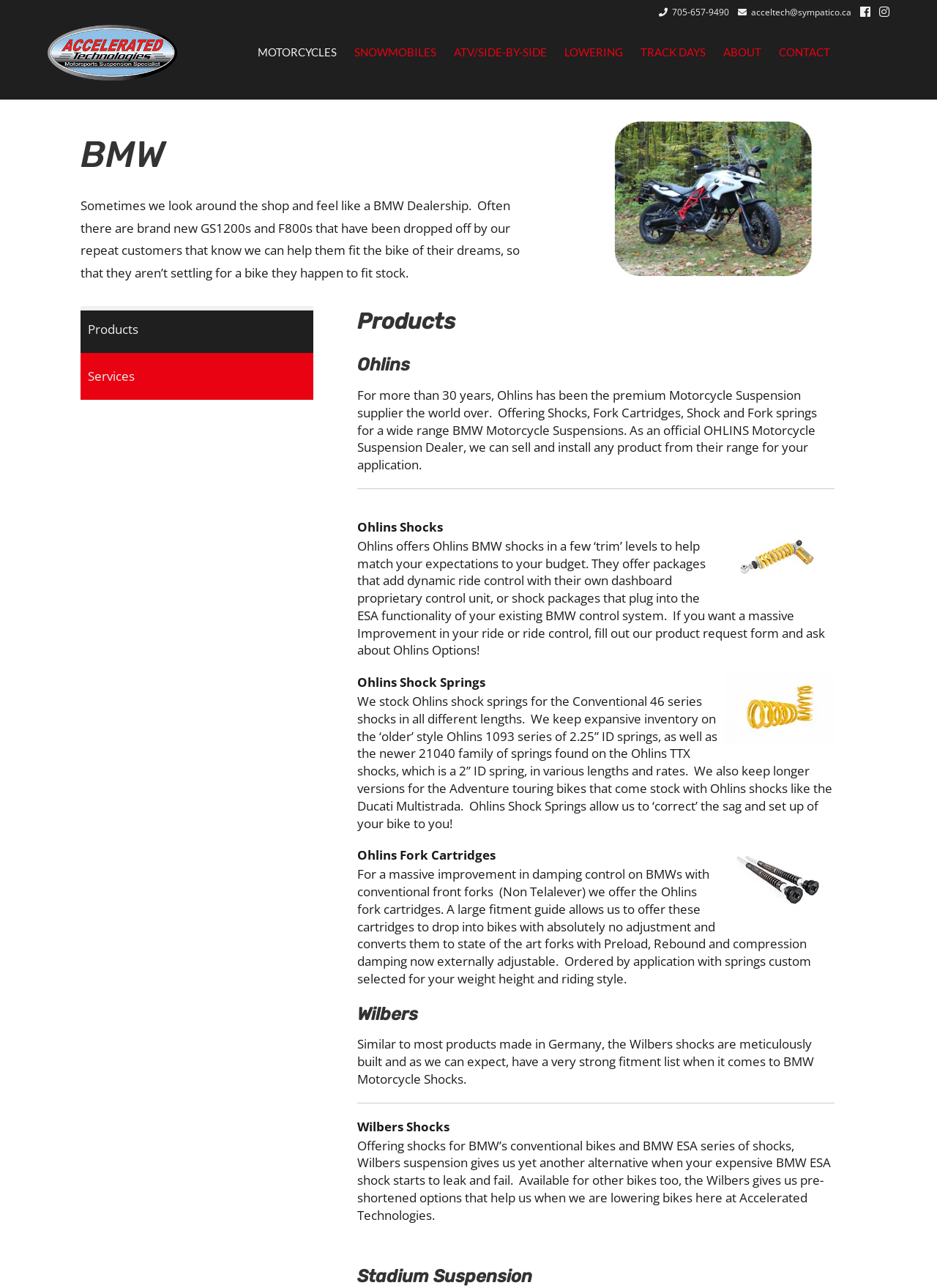Please identify the coordinates of the bounding box that should be clicked to fulfill this instruction: "Switch to Products tab".

[0.086, 0.238, 0.334, 0.274]